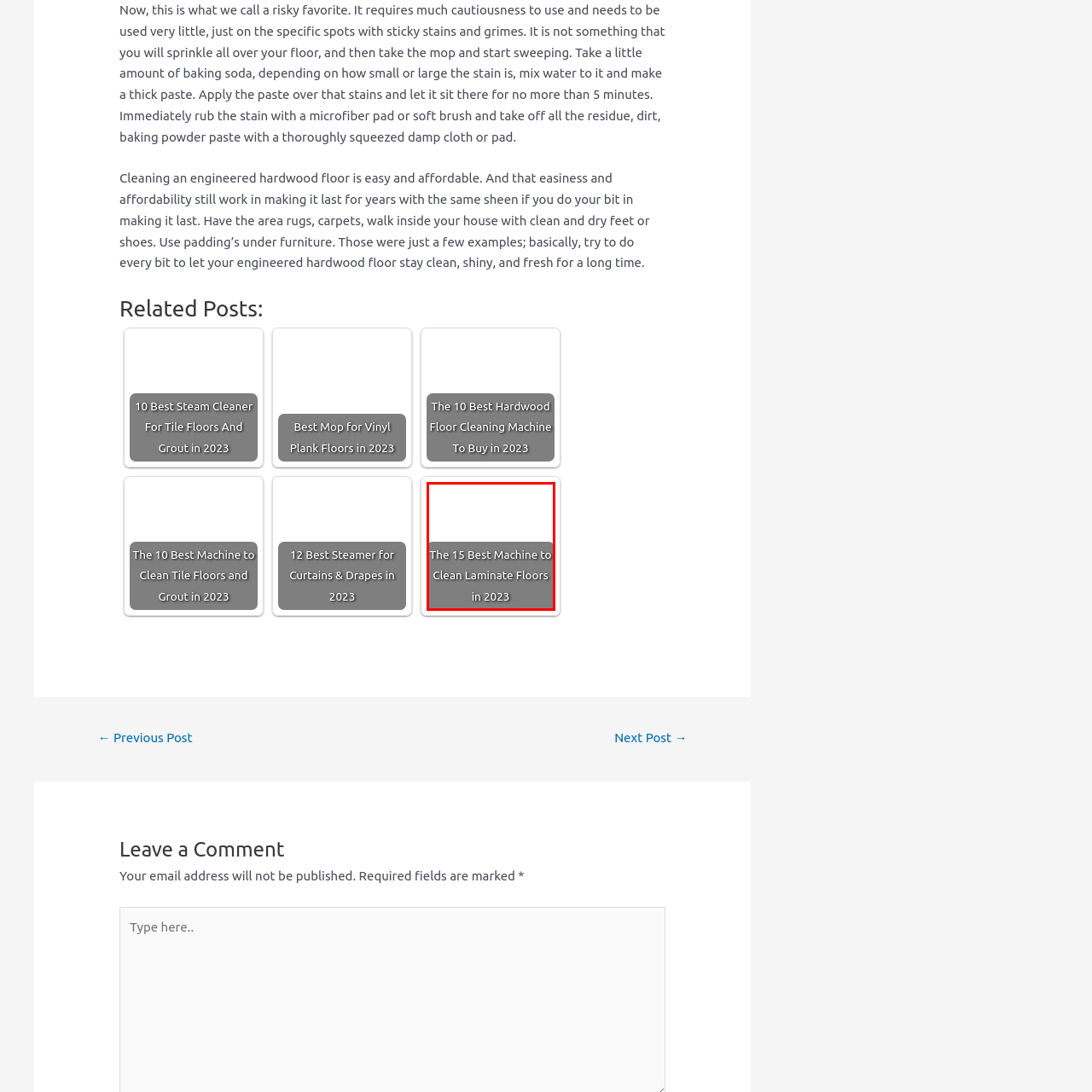Examine the section enclosed by the red box and give a brief answer to the question: What year is the guide focused on?

2023